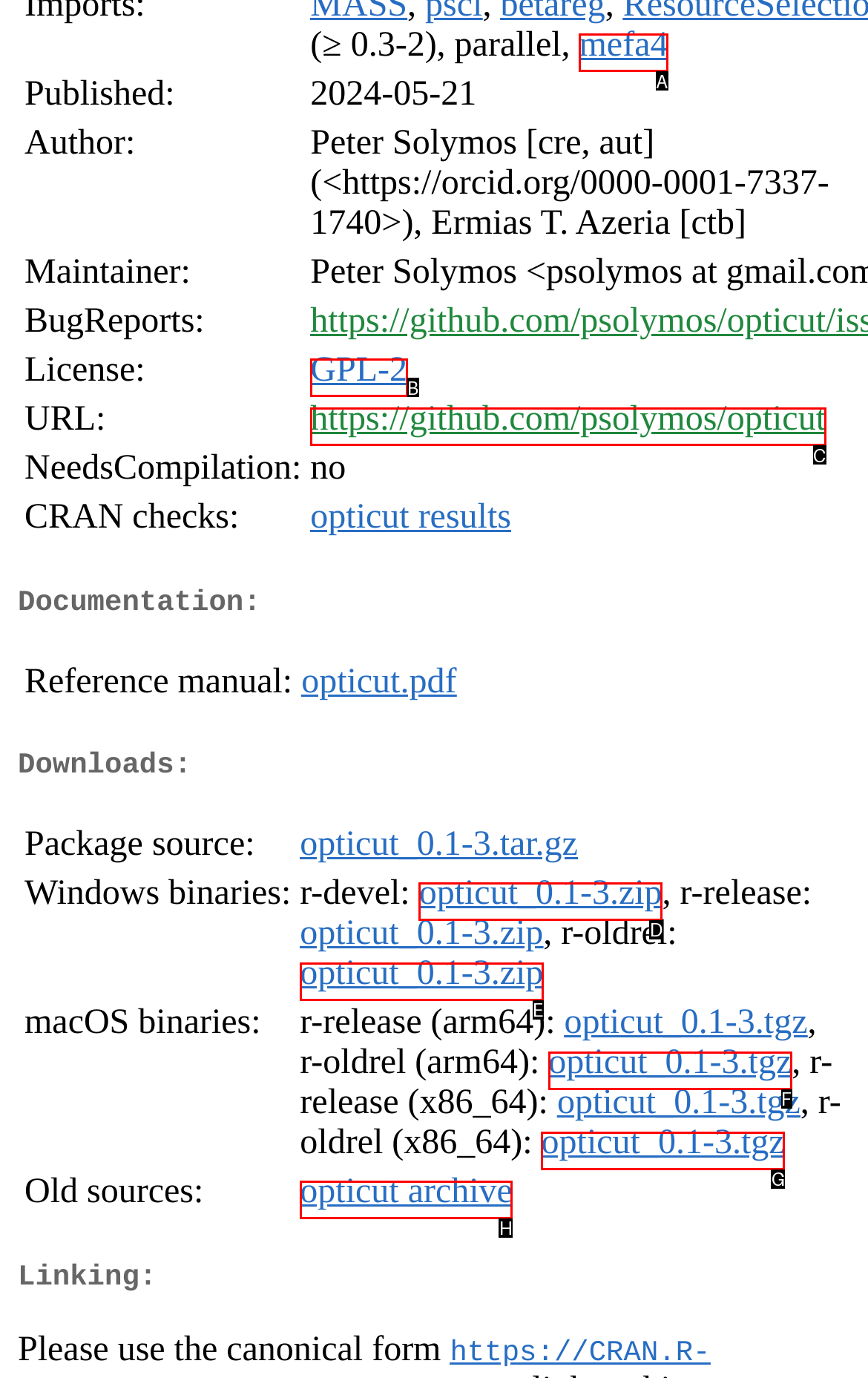From the options shown, which one fits the description: opticut_0.1-3.zip? Respond with the appropriate letter.

E